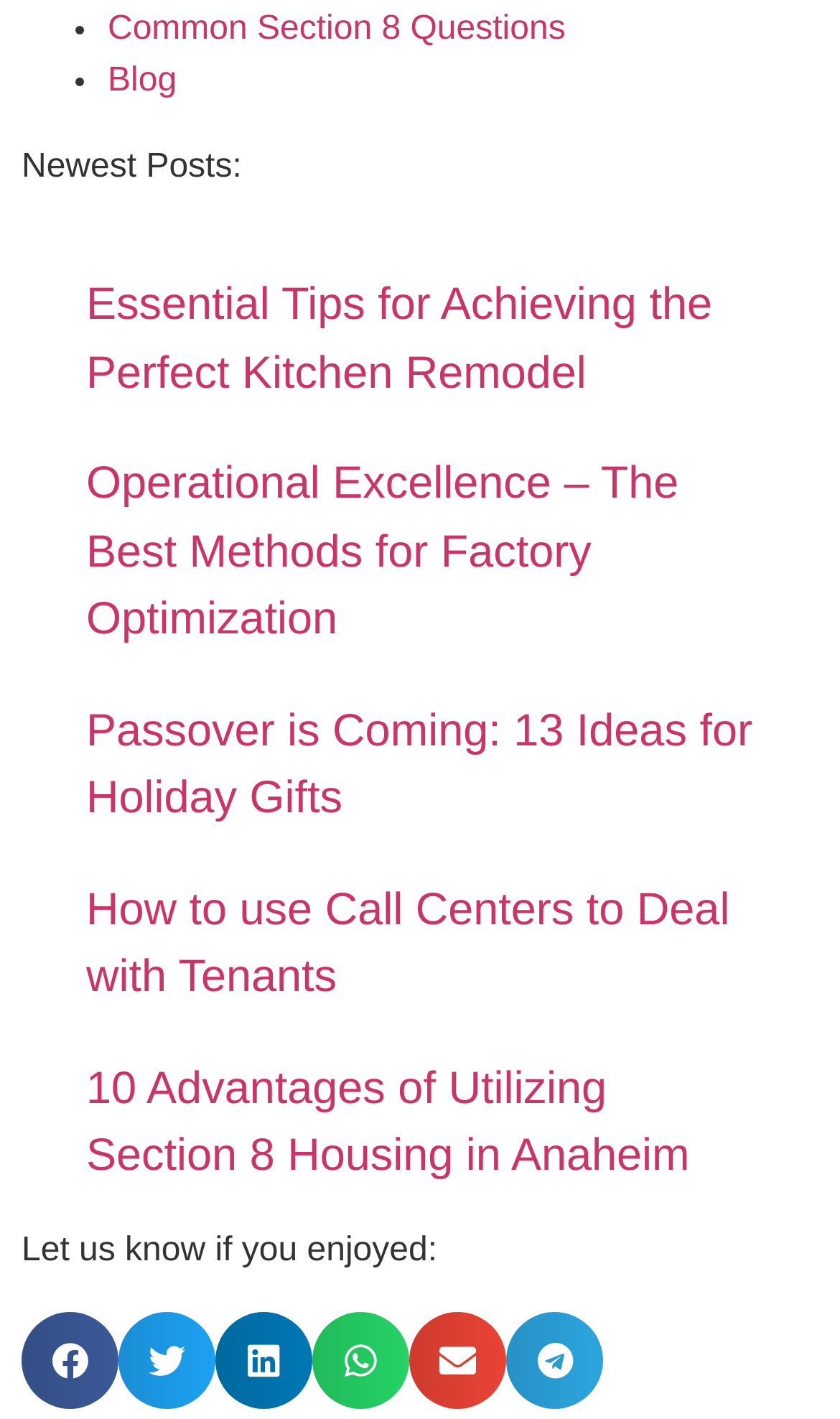Please reply to the following question with a single word or a short phrase:
How many social media sharing buttons are there?

6